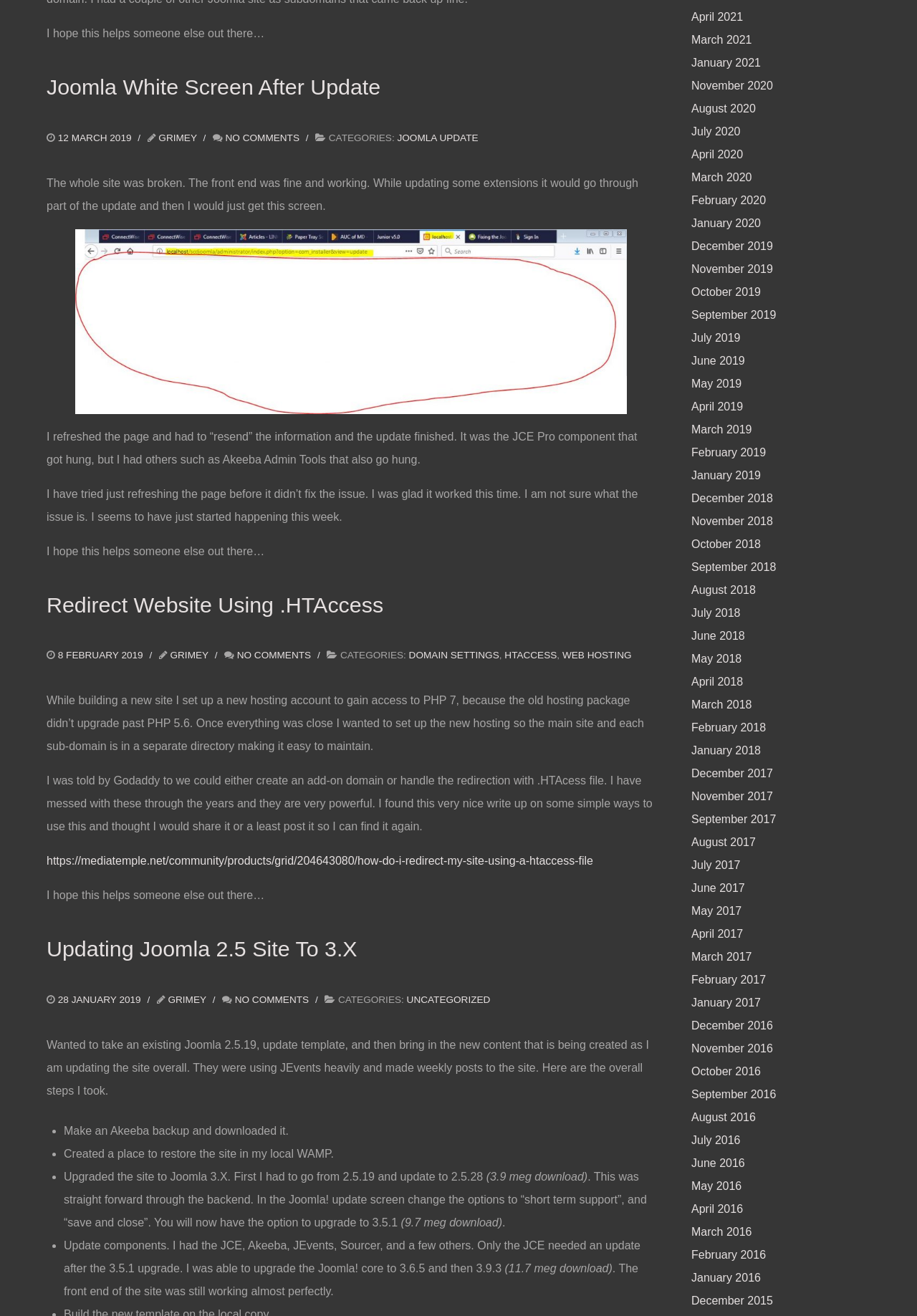Examine the screenshot and answer the question in as much detail as possible: What is the date of the second article?

I found the date of the second article by looking at the link element with the text '8 FEBRUARY 2019' which is located below the title of the second article.